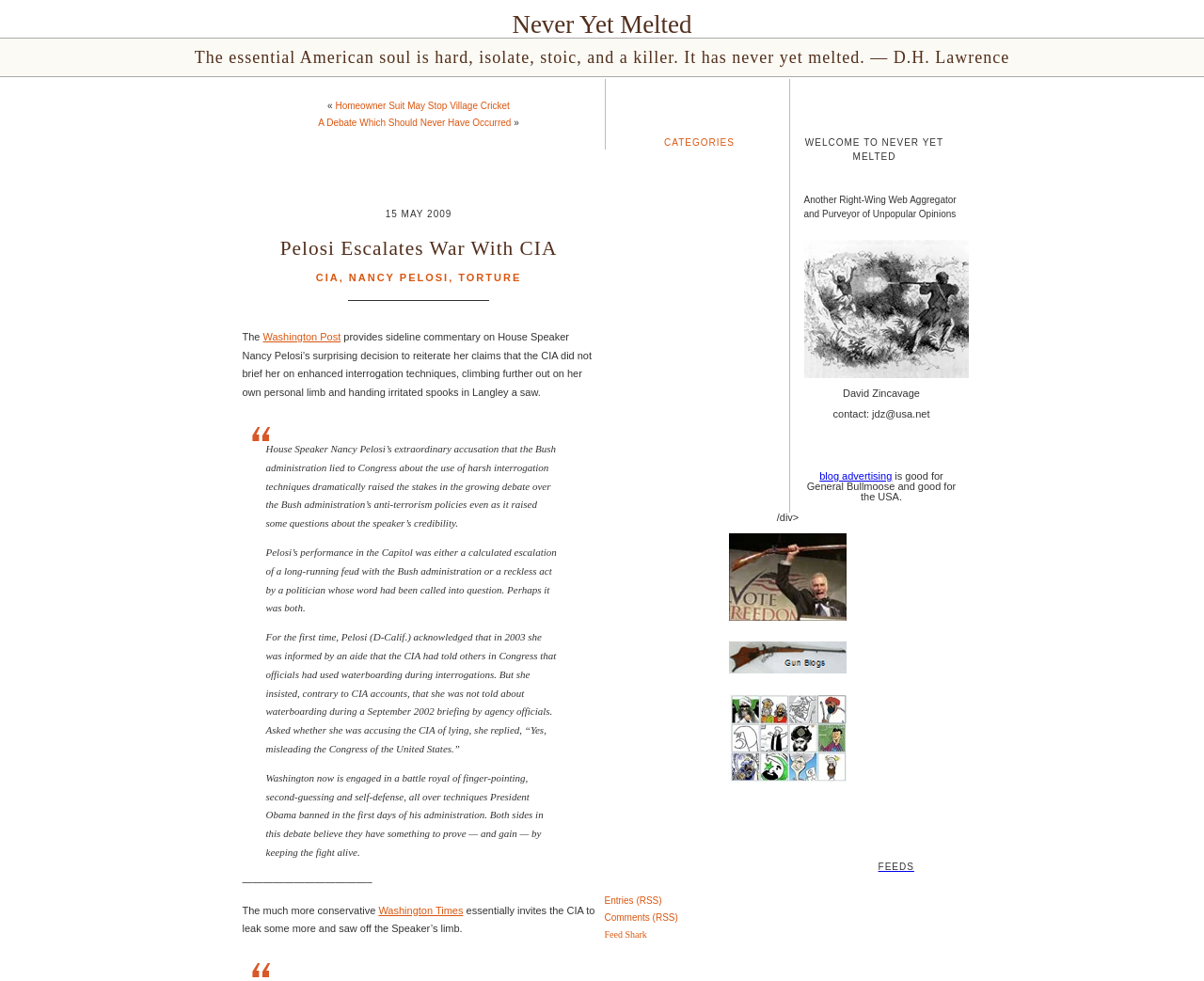Give a concise answer of one word or phrase to the question: 
What is the name of the website?

Never Yet Melted